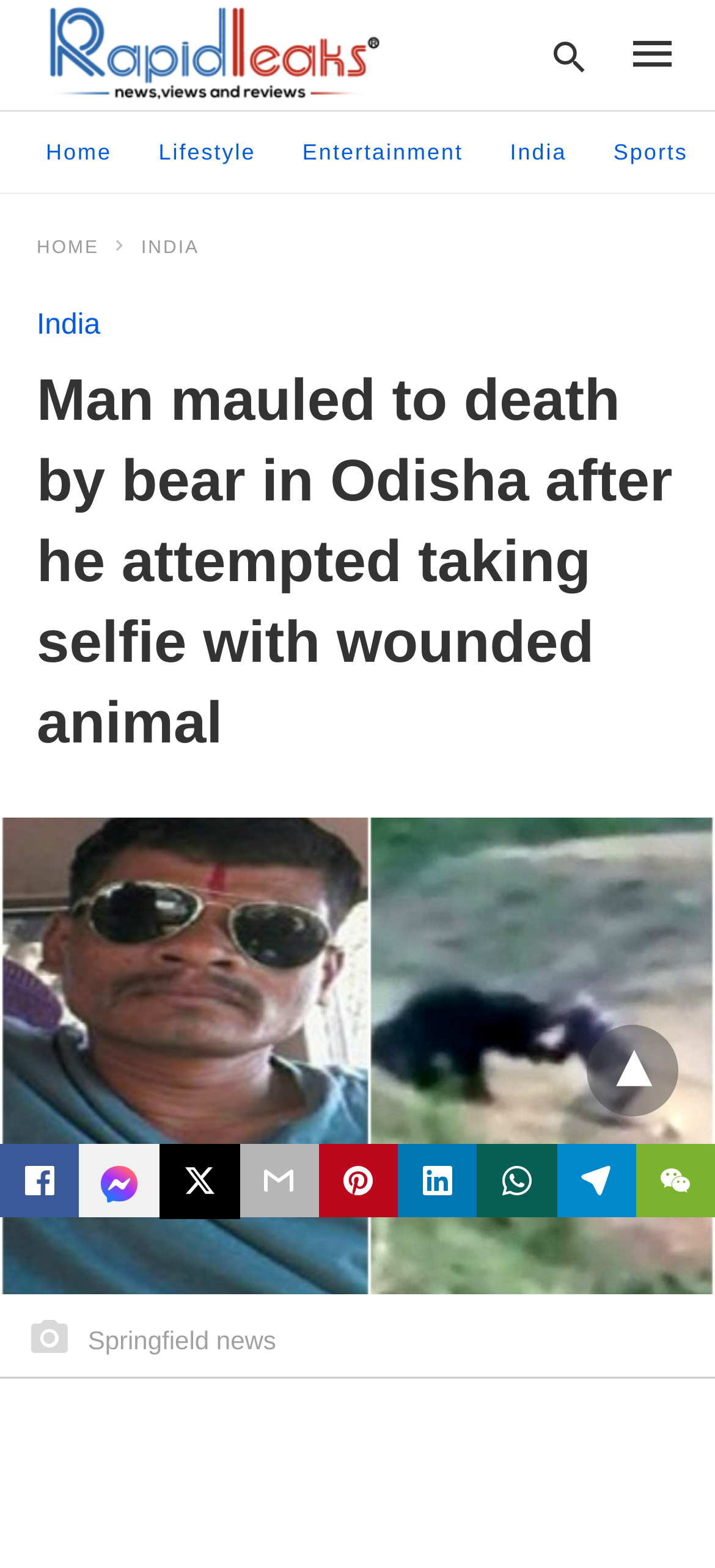Generate a comprehensive description of the webpage.

This webpage appears to be a news article about a tragic incident in southern Odisha, where a man was mauled to death by a bear after attempting to take a selfie with the wounded animal. 

At the top left of the page, there is a logo of "RapidLeaksIndia" with a link to the website. Next to it, there is a search bar with a label "Type your query" and a static text "Type your search query and hit enter:". 

Below the search bar, there is a navigation menu with links to different sections of the website, including "Home", "Lifestyle", "Entertainment", "India", and "Sports". 

On the left side of the page, there are two columns of links, one with a heading "HOME" and the other with a heading "INDIA". 

The main content of the page is a news article with a heading "Man mauled to death by bear in Odisha after he attempted taking selfie with wounded animal". 

Below the heading, there is a large image related to the news article, taking up most of the width of the page. The image has a caption "Springfield news" at the bottom. 

At the bottom of the page, there are social media sharing links, including Facebook, Twitter, and others, allowing users to share the article on various platforms.